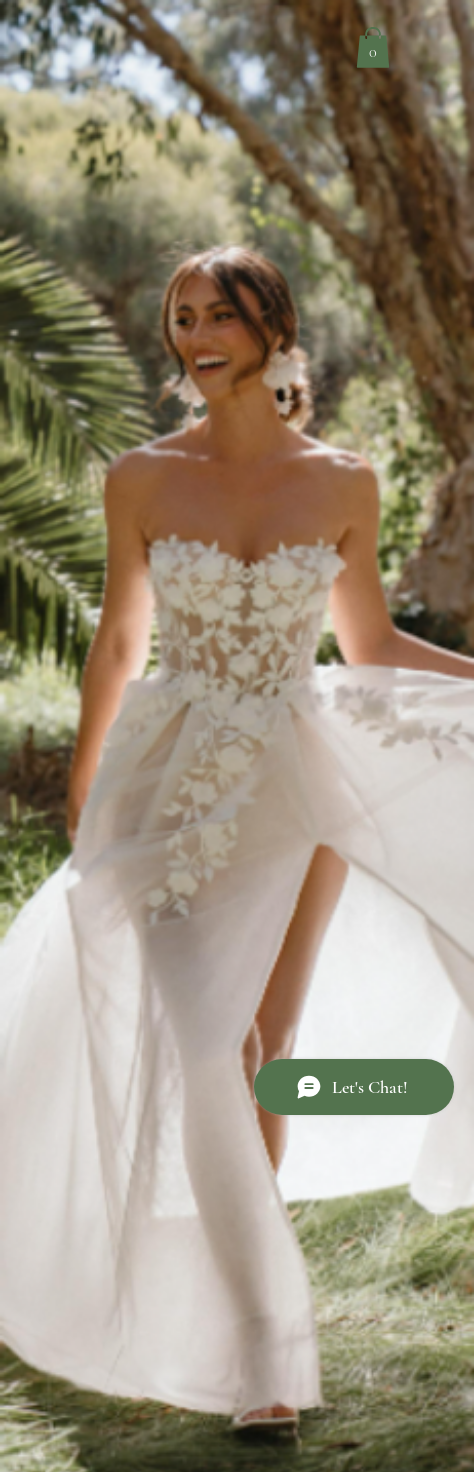Please give a short response to the question using one word or a phrase:
What is the purpose of the chat option at the bottom right?

to engage further